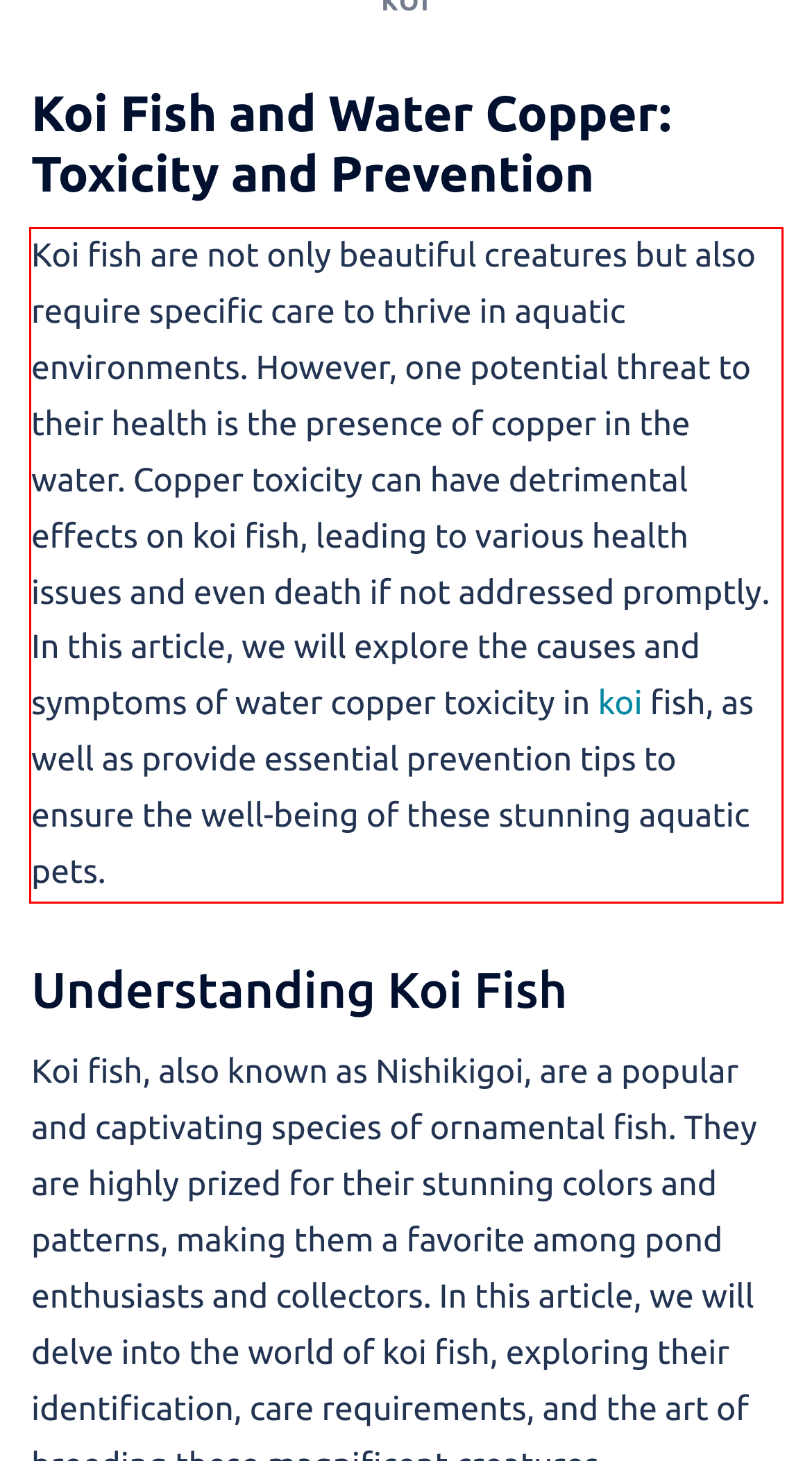Using OCR, extract the text content found within the red bounding box in the given webpage screenshot.

Koi fish are not only beautiful creatures but also require specific care to thrive in aquatic environments. However, one potential threat to their health is the presence of copper in the water. Copper toxicity can have detrimental effects on koi fish, leading to various health issues and even death if not addressed promptly. In this article, we will explore the causes and symptoms of water copper toxicity in koi fish, as well as provide essential prevention tips to ensure the well-being of these stunning aquatic pets.